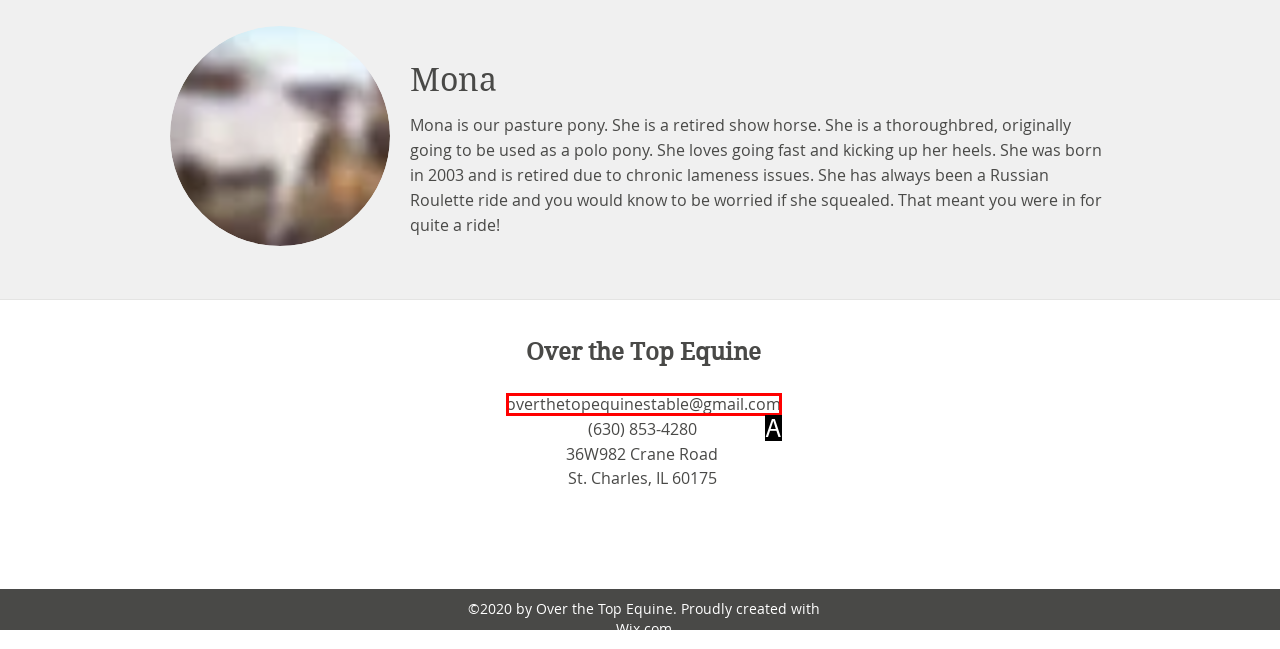With the provided description: overthetopequinestable@gmail.com, select the most suitable HTML element. Respond with the letter of the selected option.

A